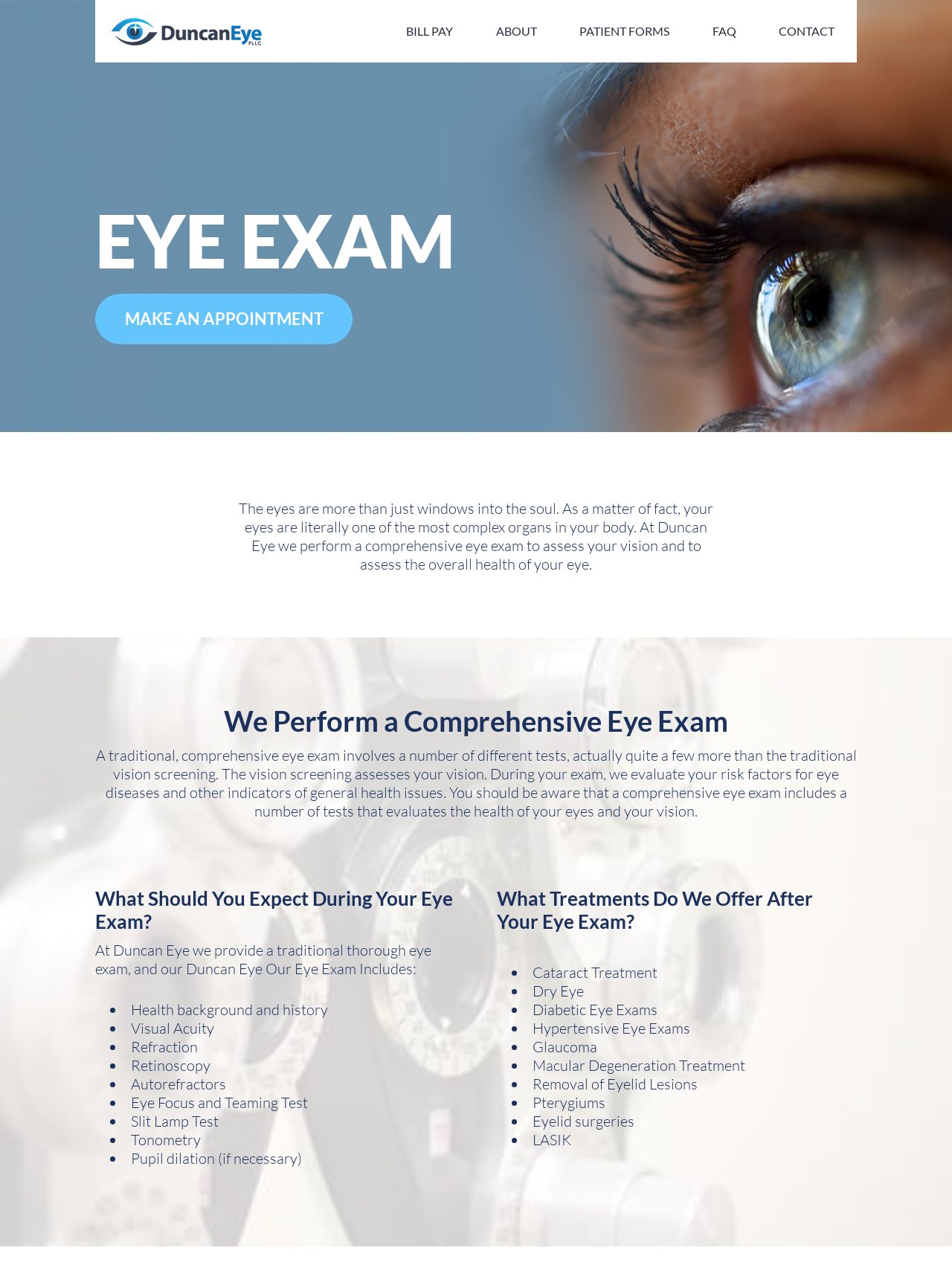Bounding box coordinates are specified in the format (top-left x, top-left y, bottom-right x, bottom-right y). All values are floating point numbers bounded between 0 and 1. Please provide the bounding box coordinate of the region this sentence describes: alt="Duncan Eye PLLC"

[0.102, 0.019, 0.25, 0.029]